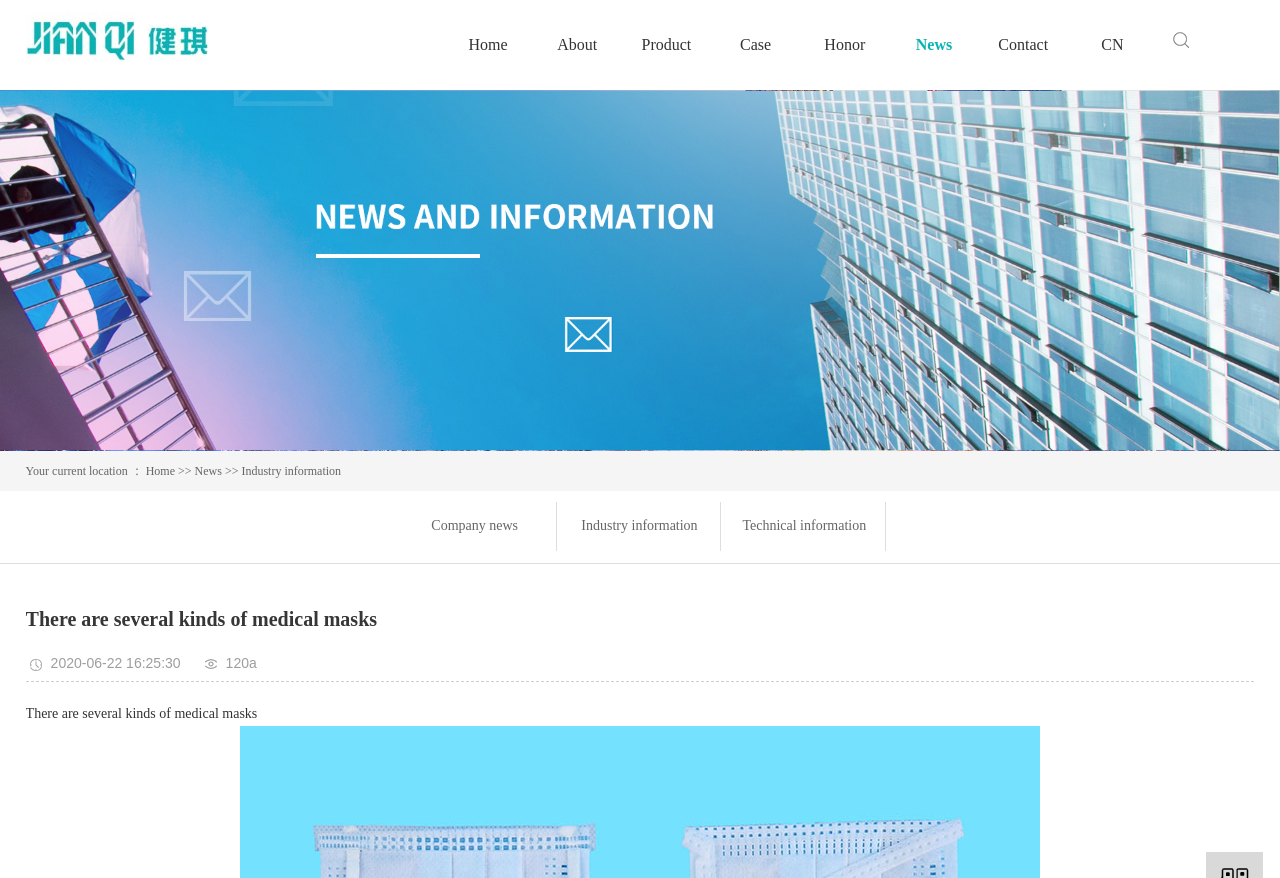Could you highlight the region that needs to be clicked to execute the instruction: "Click on the ABOUT link"?

None